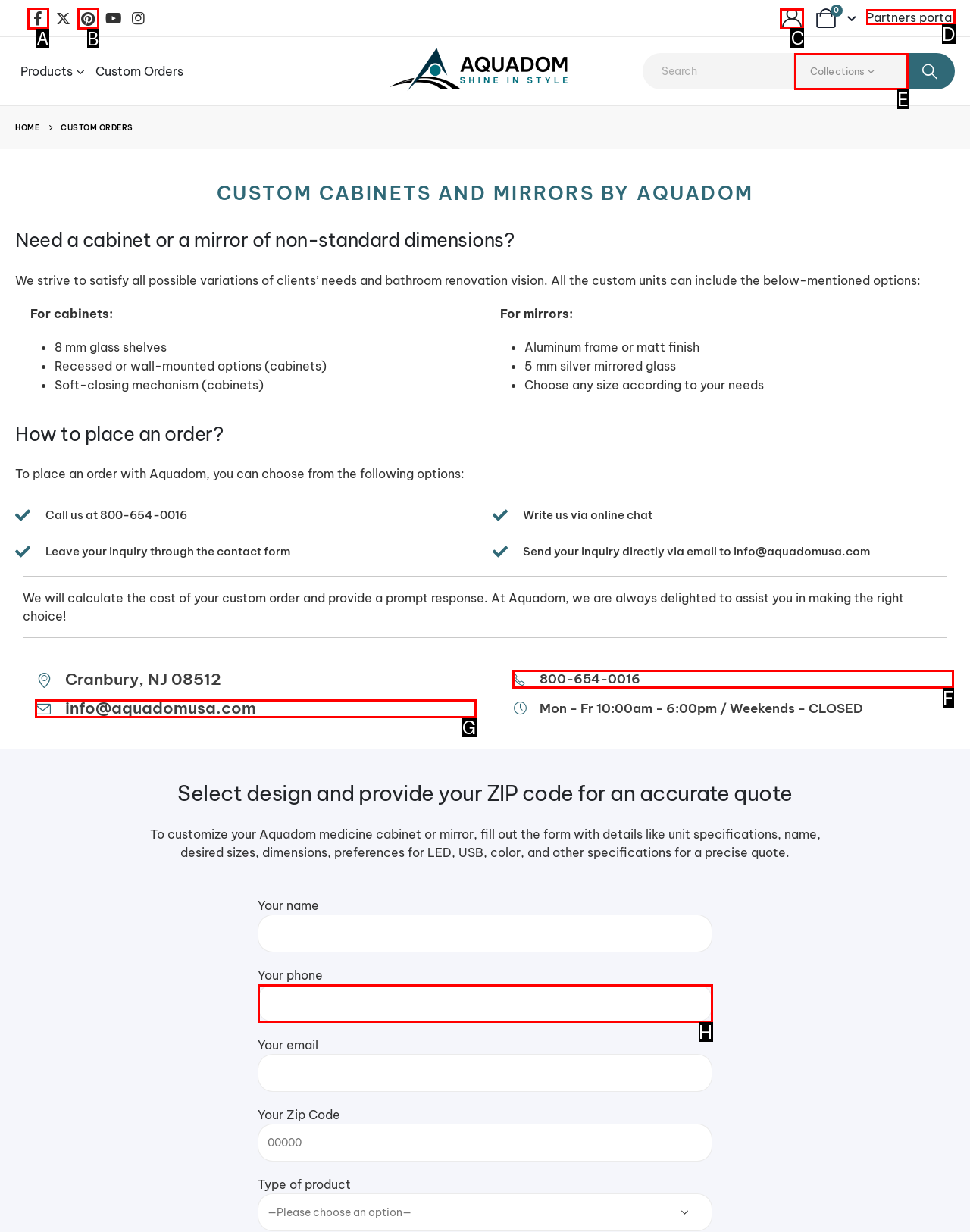Tell me which option best matches the description: parent_node: 0 title="My Account"
Answer with the option's letter from the given choices directly.

C